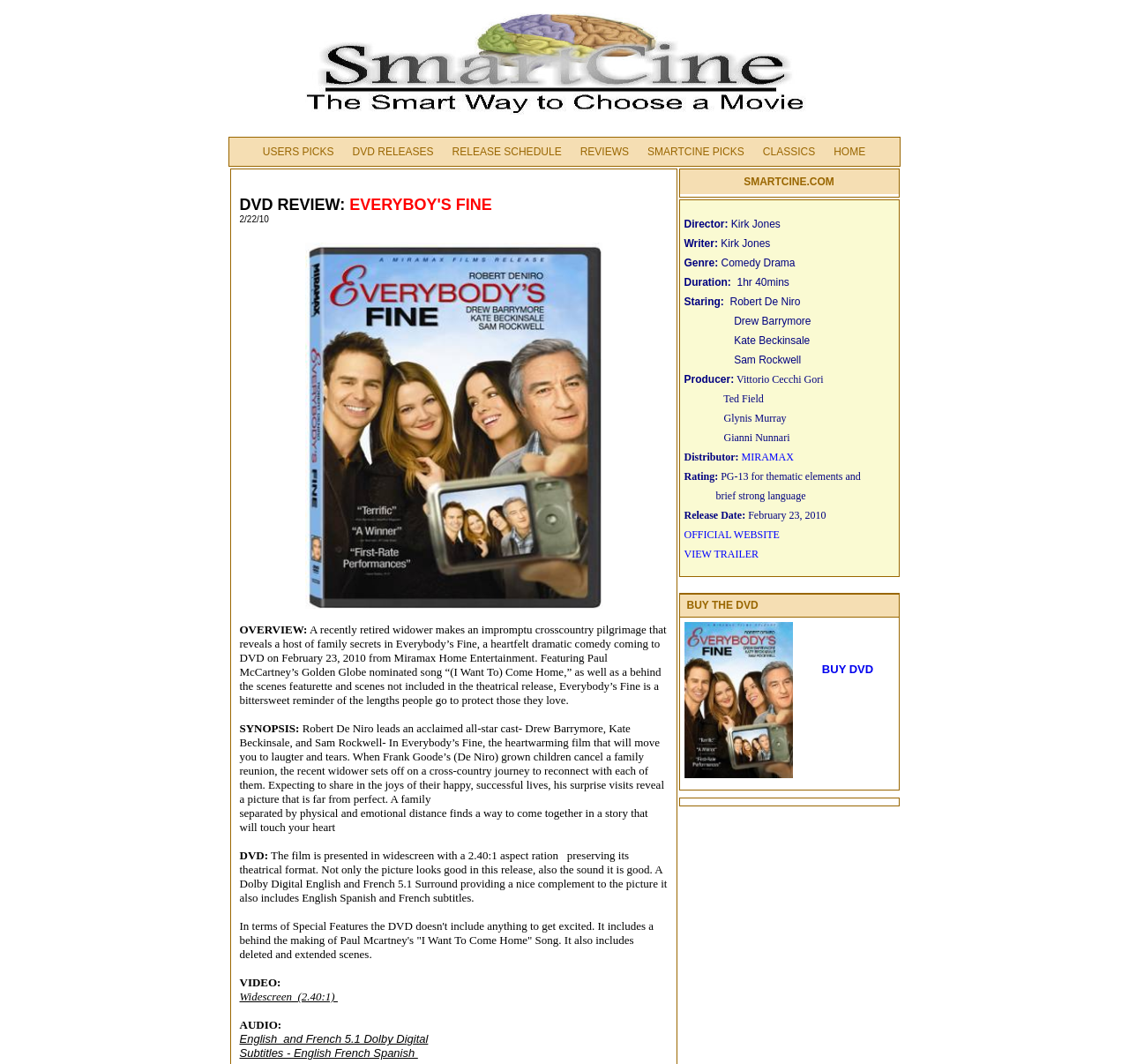Based on the image, please respond to the question with as much detail as possible:
What is the rating of the movie?

The rating of the movie can be found in the 'Rating:' section, where it is specified as 'PG-13 for thematic elements and brief strong language'.